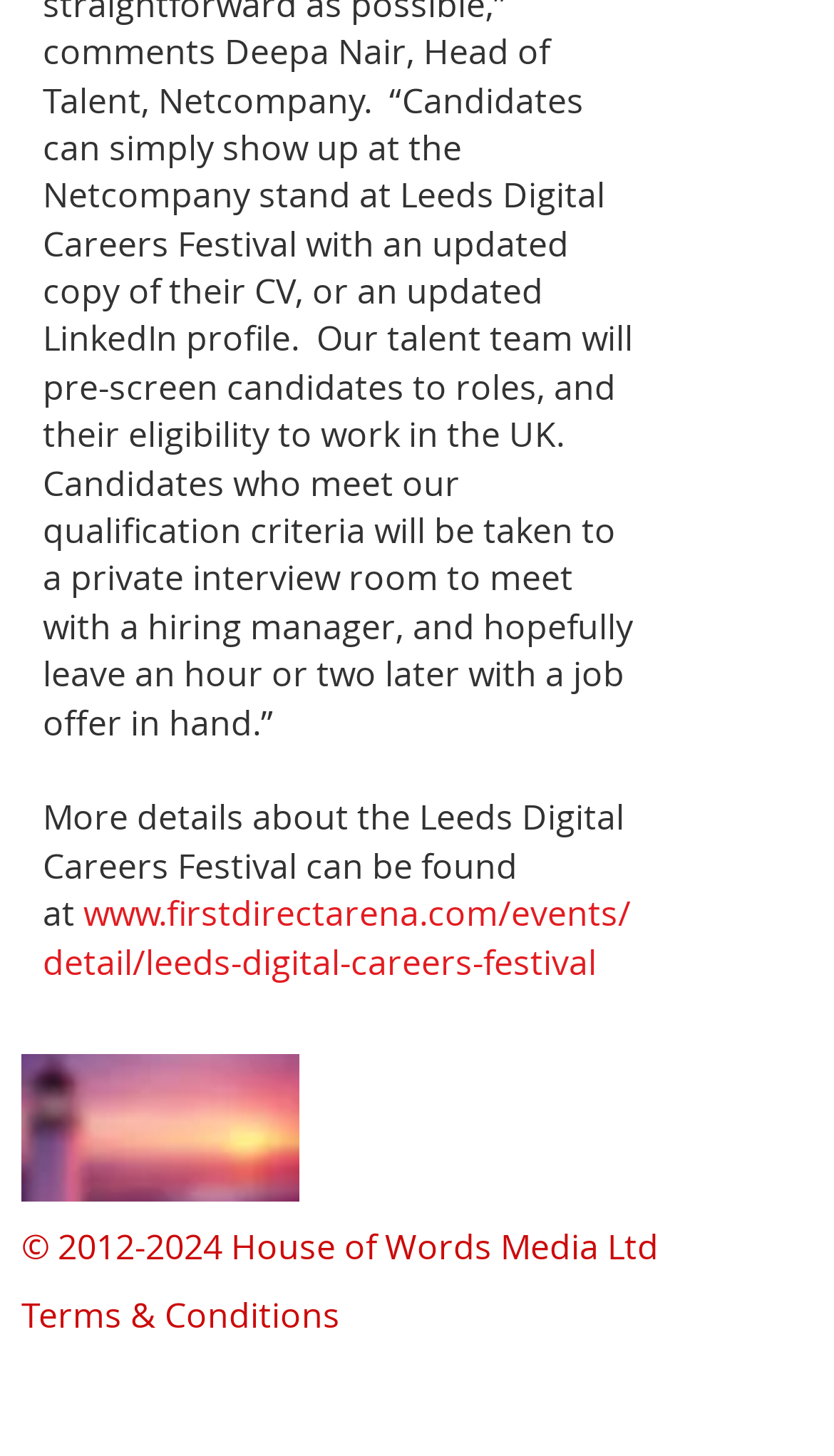Using the given element description, provide the bounding box coordinates (top-left x, top-left y, bottom-right x, bottom-right y) for the corresponding UI element in the screenshot: Terms & Conditions

[0.026, 0.887, 0.408, 0.92]